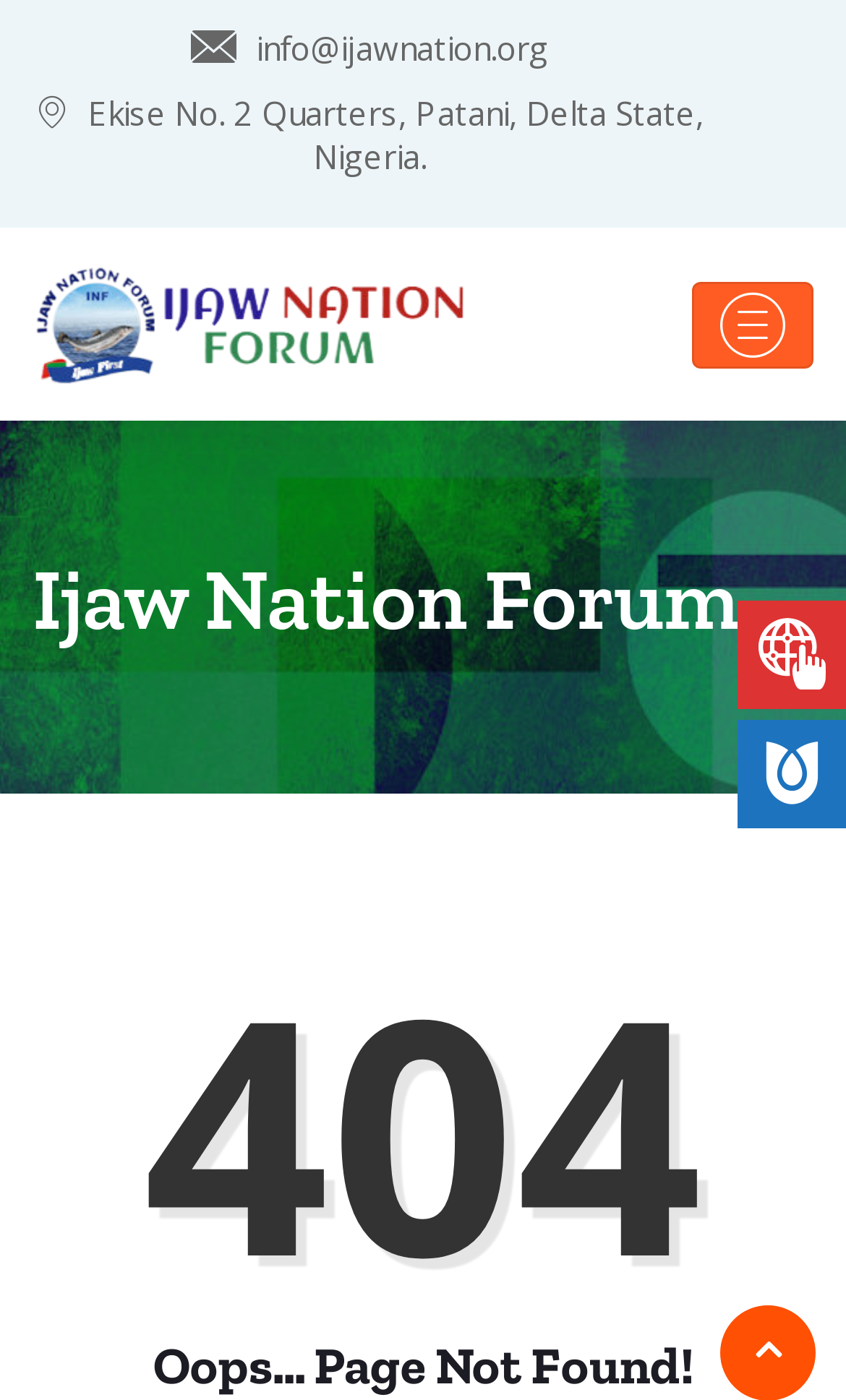Look at the image and write a detailed answer to the question: 
What is the email address of Ijaw Nation Forum?

I found the email address by looking at the static text element with the content 'info@ijawnation.org' which is located at the top of the page.